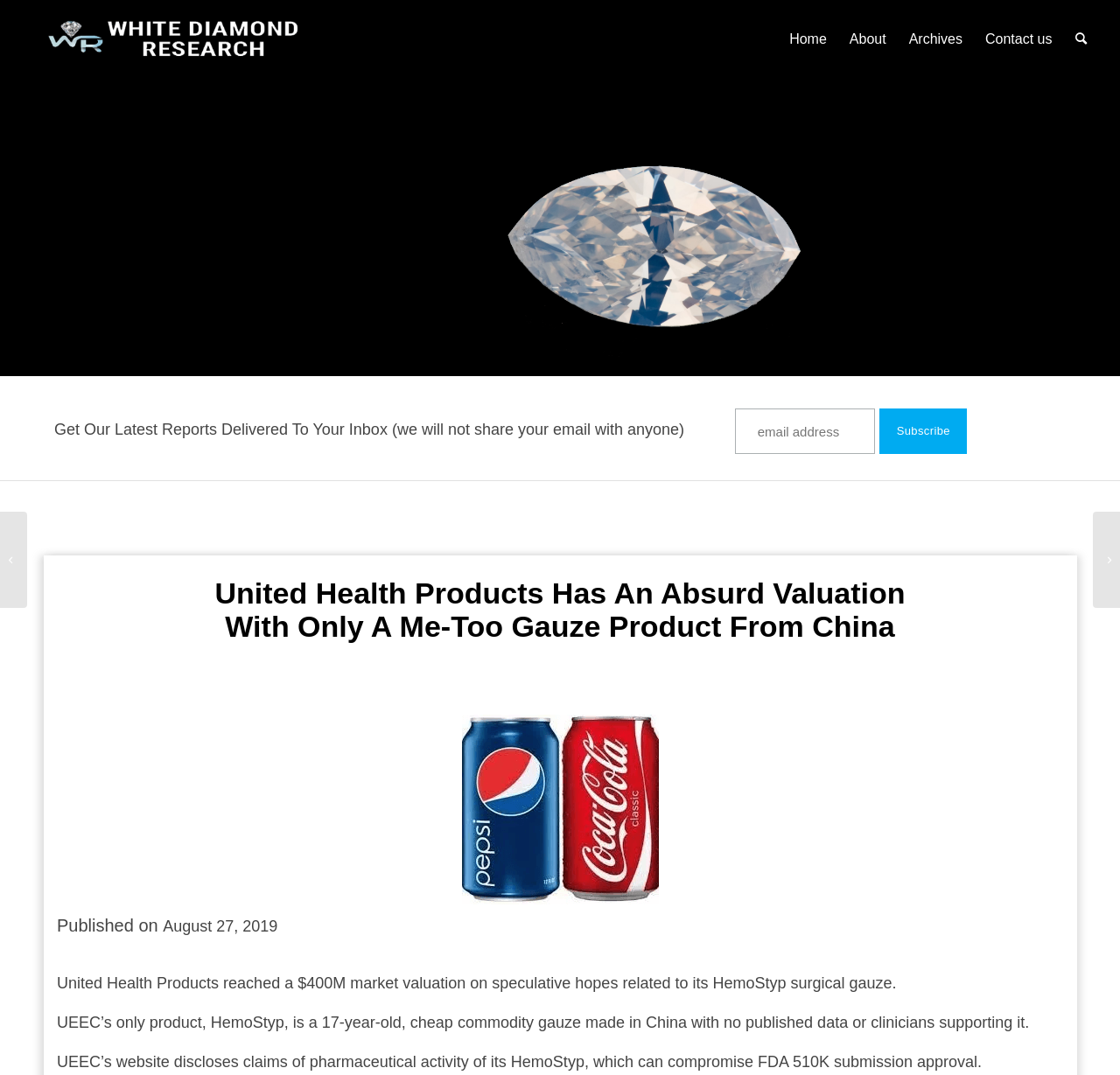Locate the bounding box coordinates of the area you need to click to fulfill this instruction: 'Click the 'Subscribe' button'. The coordinates must be in the form of four float numbers ranging from 0 to 1: [left, top, right, bottom].

[0.785, 0.38, 0.864, 0.423]